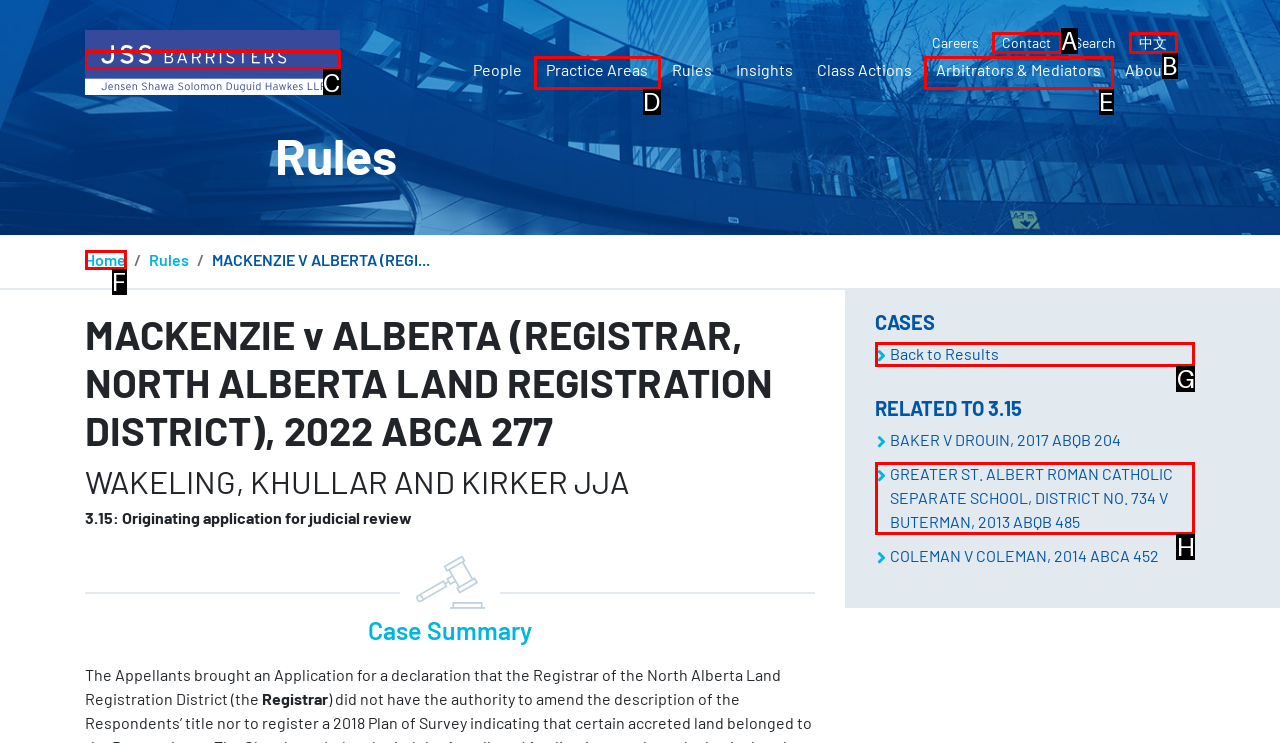Determine which option fits the following description: Back to Results
Answer with the corresponding option's letter directly.

G